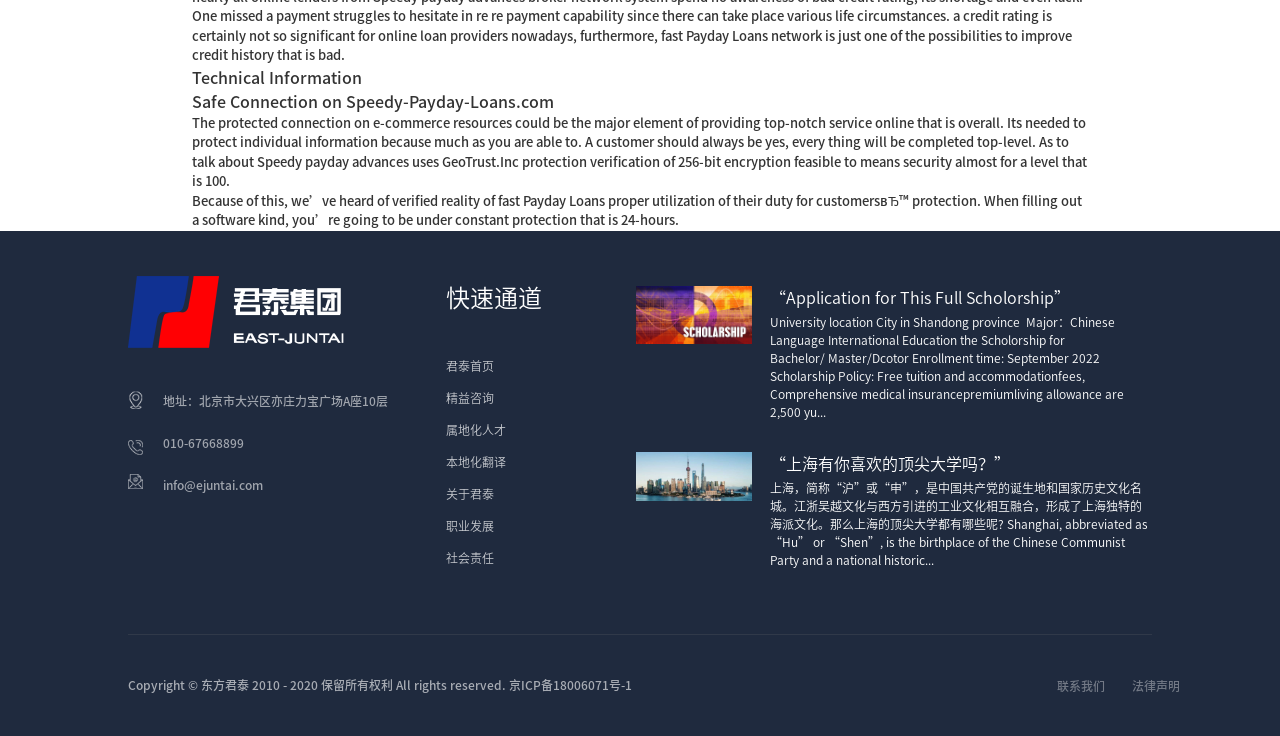What is the address of the company?
Please answer the question with as much detail as possible using the screenshot.

The address of the company is mentioned in the StaticText element as 北京市大兴区亦庄力宝广场A座10层, which is located in Beijing.